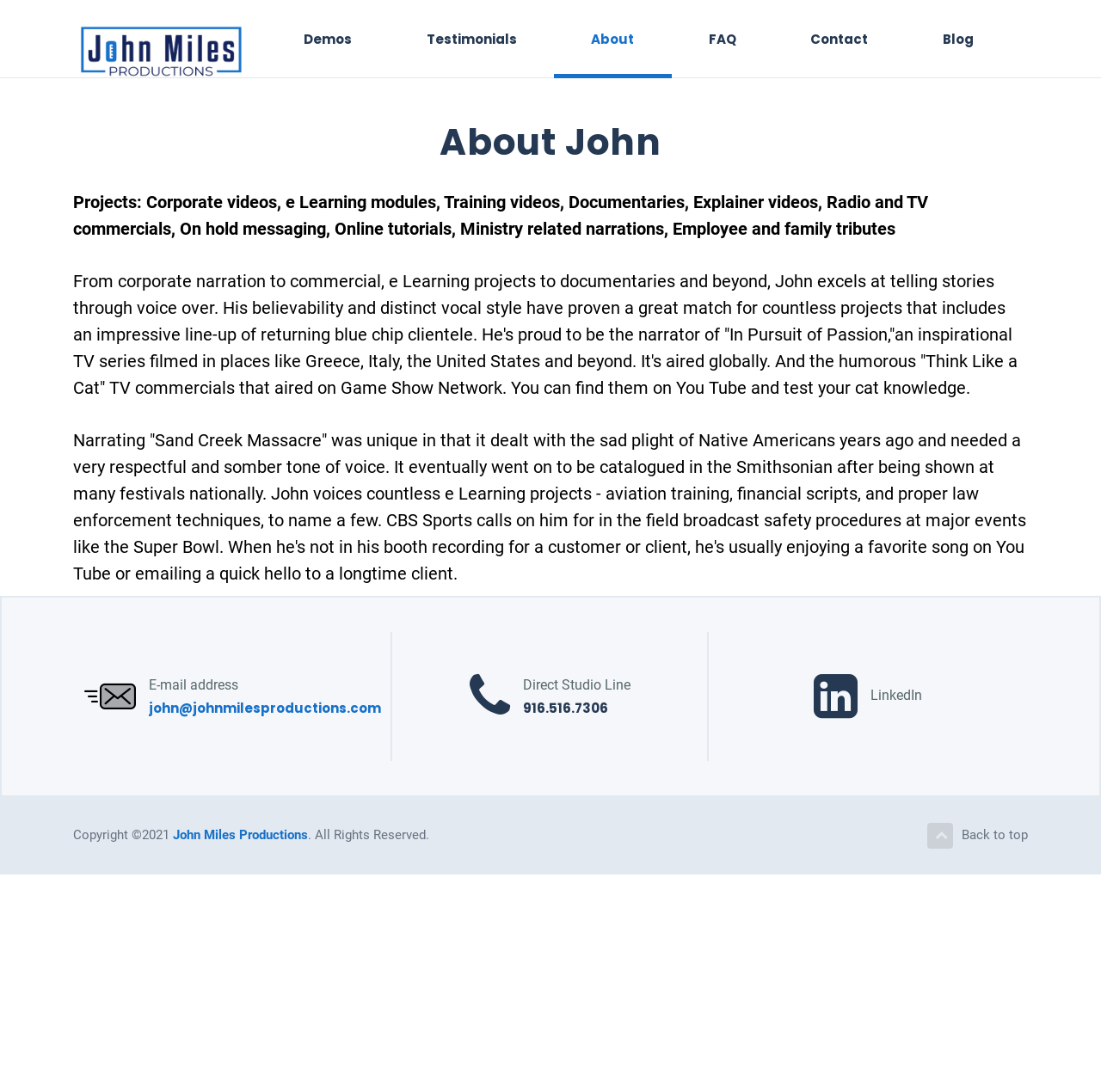Offer a detailed explanation of the webpage layout and contents.

The webpage is about John Miles Productions, a company that specializes in voice-over services. At the top left corner, there is a logo image of John Miles Productions, accompanied by a link to the company's main page. To the right of the logo, there is a horizontal navigation menu with links to different sections of the website, including Demos, Testimonials, About, FAQ, Contact, and Blog.

Below the navigation menu, there is a main content section that takes up most of the page. The section is headed by a title "About John" and is followed by a list of projects that John Miles Productions has worked on, including corporate videos, e-learning modules, training videos, documentaries, and more.

The main content section also features a brief biography of John Miles, describing his experience and expertise in voice-over work. The biography is divided into several paragraphs, each highlighting a different aspect of John's career, such as his work on inspirational TV series, humorous TV commercials, and e-learning projects.

In the bottom left corner of the page, there is a section with contact information, including an email address and a direct studio line phone number. To the right of the contact information, there is a link to John Miles Productions' LinkedIn page.

At the very bottom of the page, there is a footer section with copyright information, a link to John Miles Productions, and a "Back to top" link.